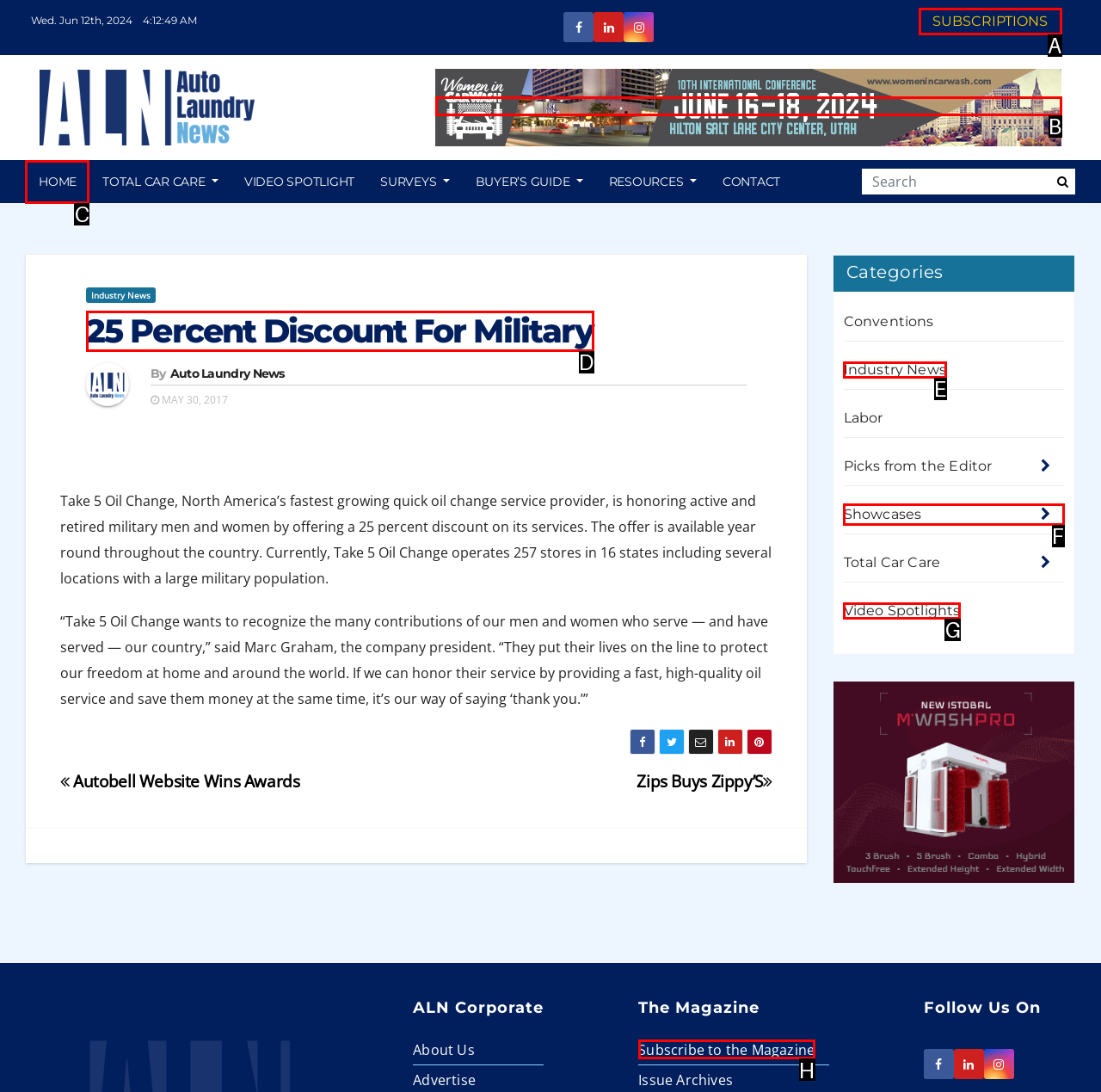Which lettered option should I select to achieve the task: Go to HOME page according to the highlighted elements in the screenshot?

C